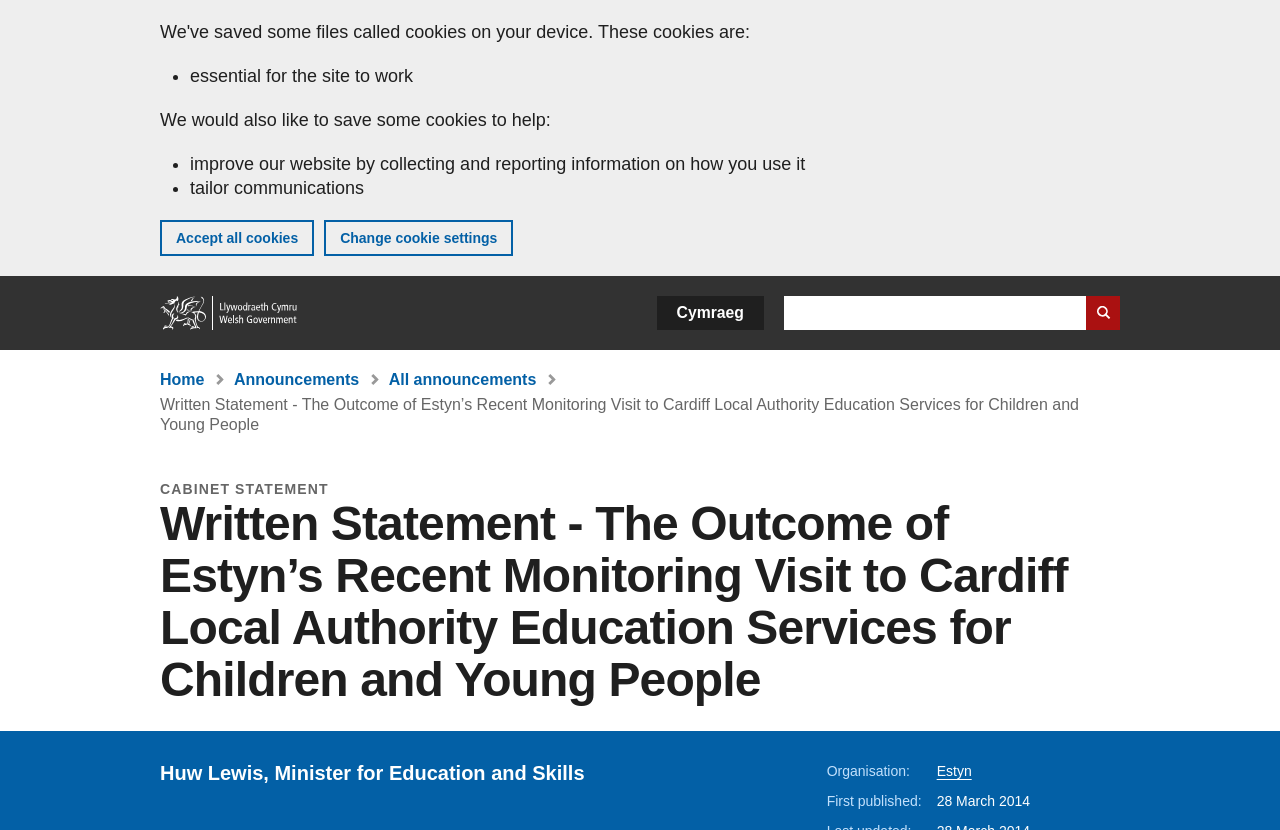Provide the bounding box coordinates of the HTML element this sentence describes: "value="Search website"". The bounding box coordinates consist of four float numbers between 0 and 1, i.e., [left, top, right, bottom].

[0.848, 0.357, 0.875, 0.398]